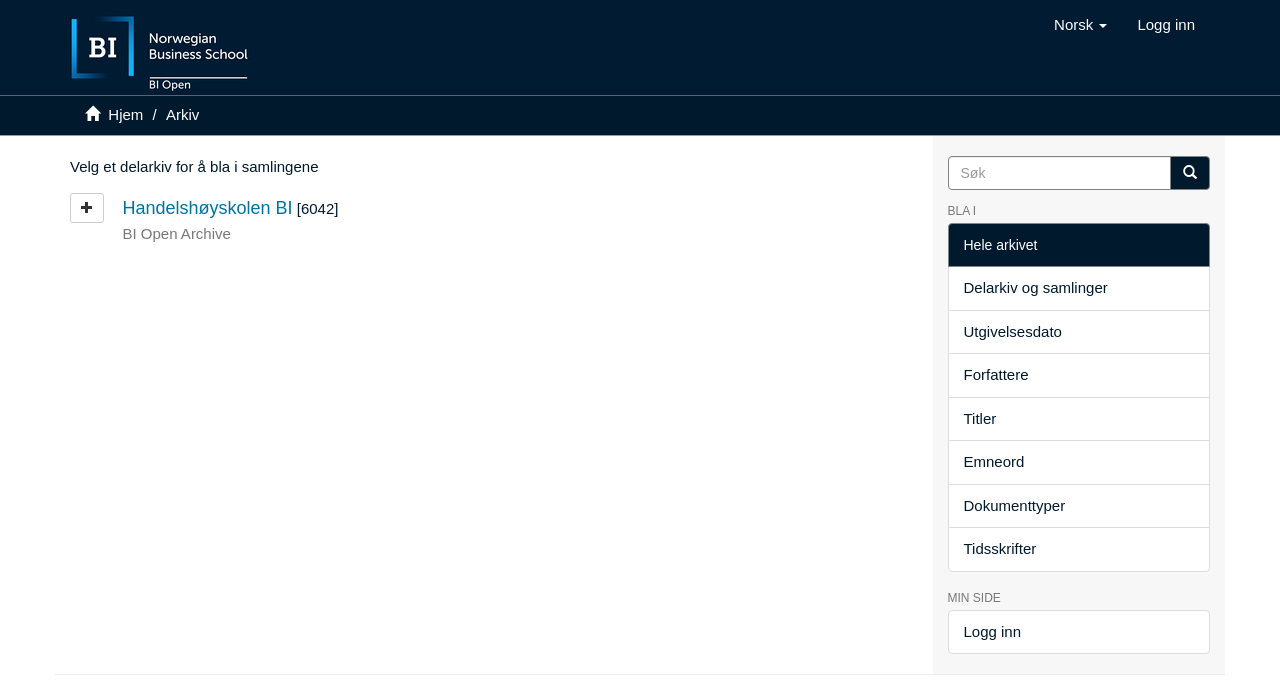What are the categories for filtering archives?
Please provide a single word or phrase based on the screenshot.

Utgivelsesdato, Forfattere, etc.